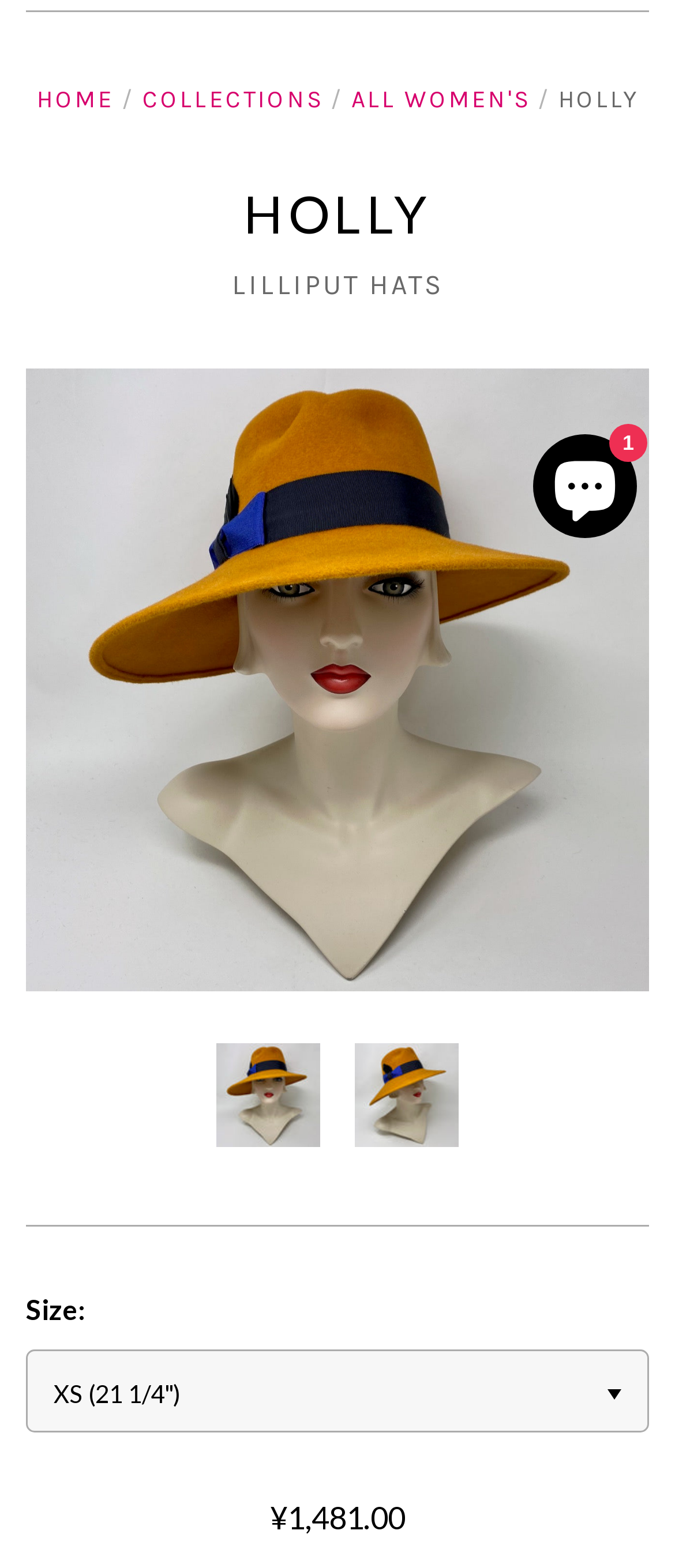Given the element description: "Fascinators", predict the bounding box coordinates of this UI element. The coordinates must be four float numbers between 0 and 1, given as [left, top, right, bottom].

[0.0, 0.295, 1.0, 0.355]